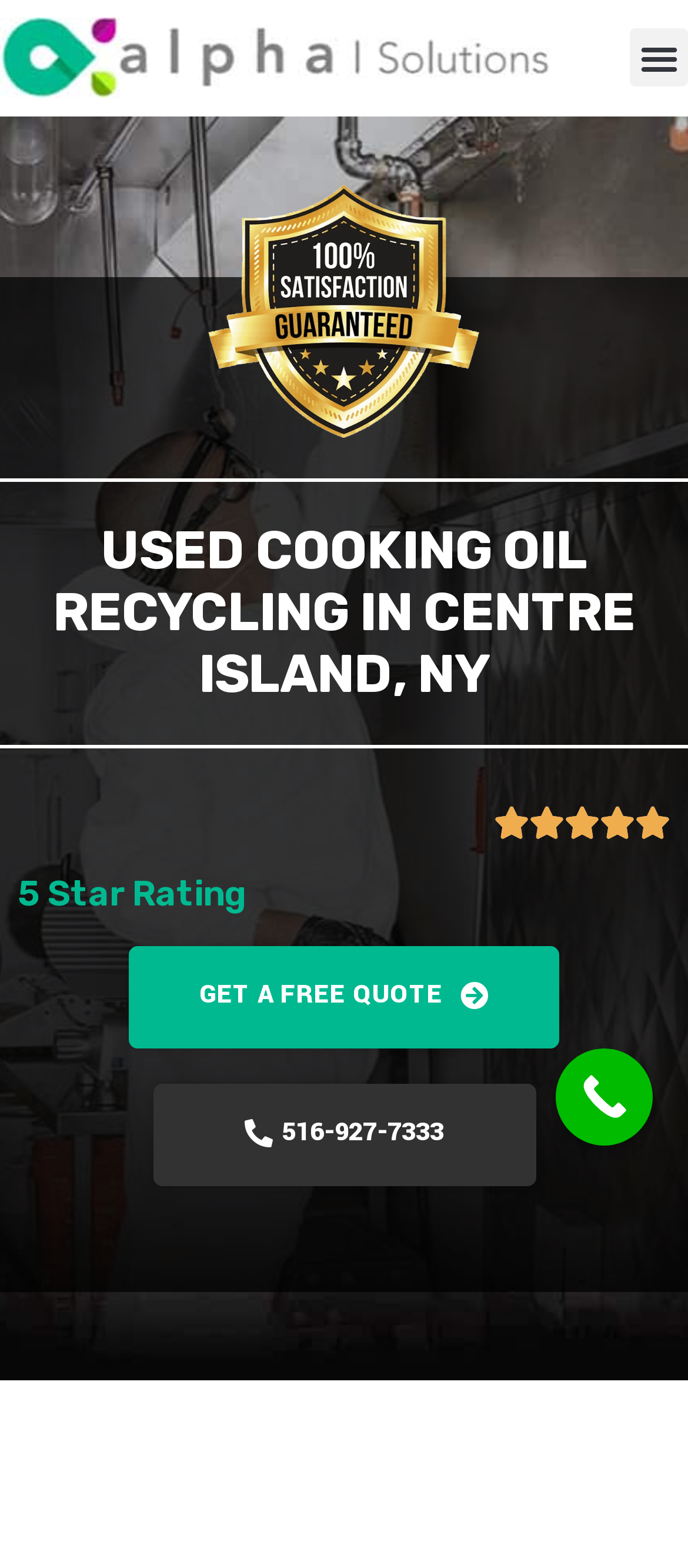Using the format (top-left x, top-left y, bottom-right x, bottom-right y), provide the bounding box coordinates for the described UI element. All values should be floating point numbers between 0 and 1: My articles

None